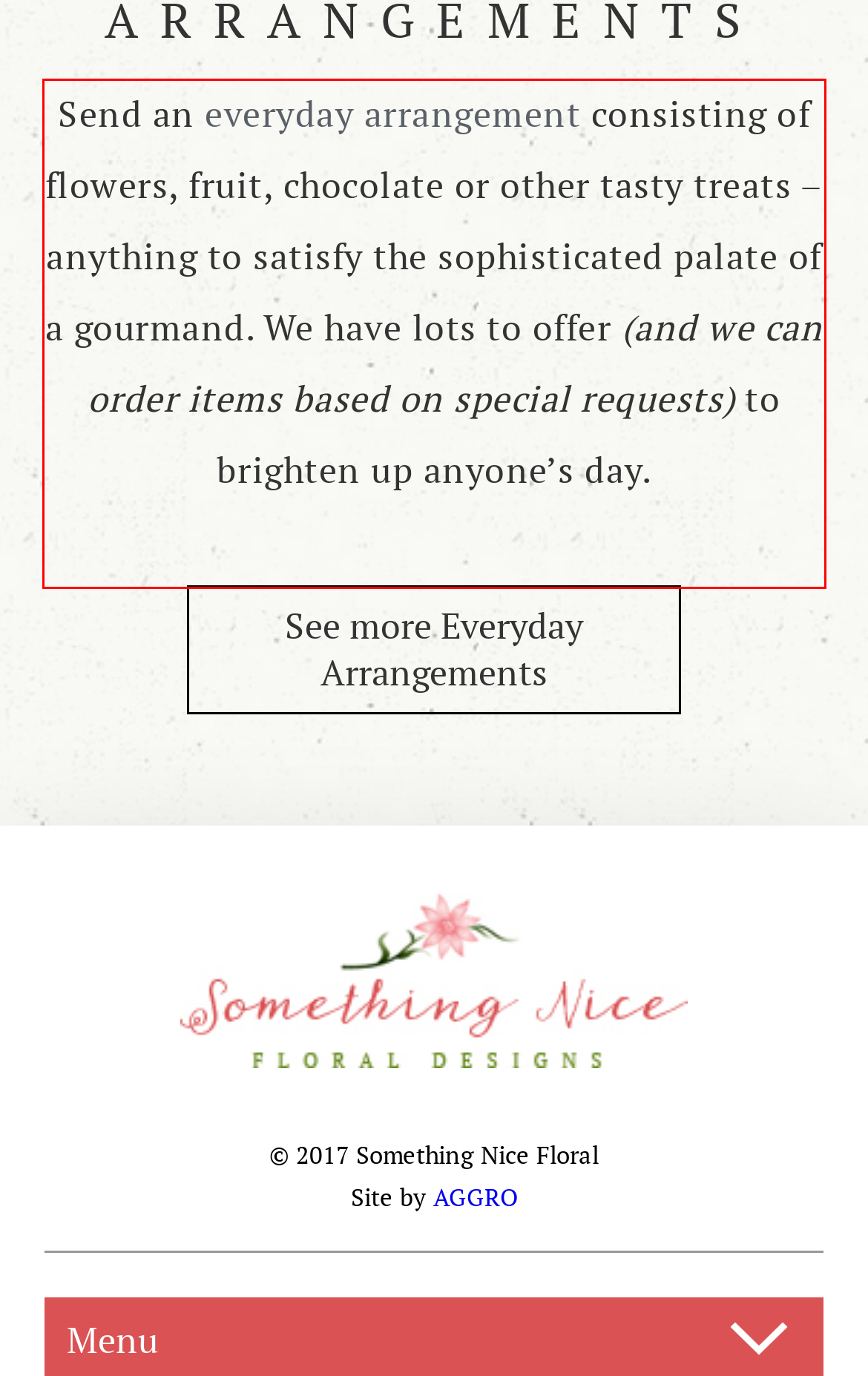Look at the provided screenshot of the webpage and perform OCR on the text within the red bounding box.

Send an everyday arrangement consisting of flowers, fruit, chocolate or other tasty treats – anything to satisfy the sophisticated palate of a gourmand. We have lots to offer (and we can order items based on special requests) to brighten up anyone’s day.